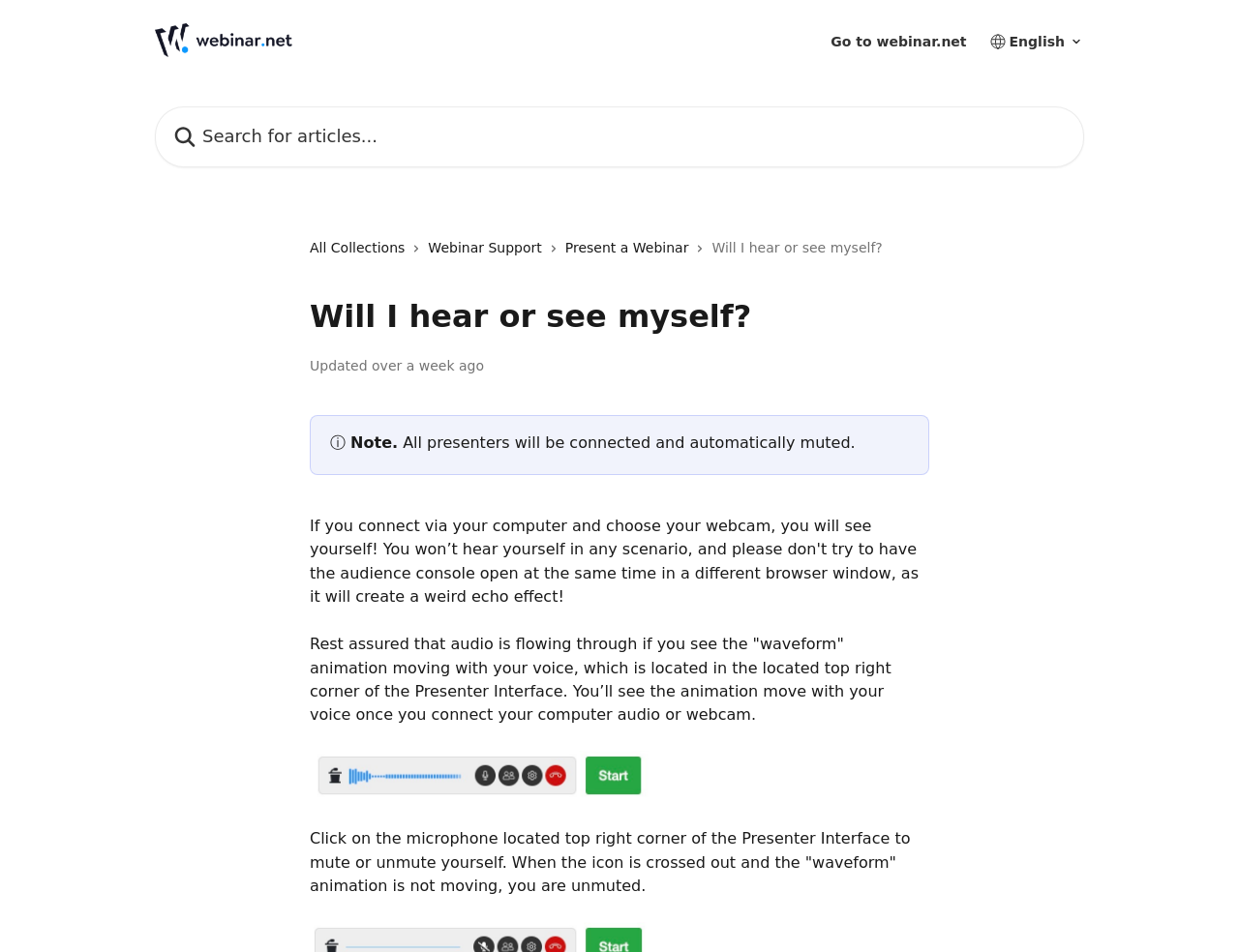Carefully observe the image and respond to the question with a detailed answer:
What is the current status of the presenter's audio?

According to the article, all presenters are connected and automatically muted, which means that their audio is not transmitted to the webinar by default.